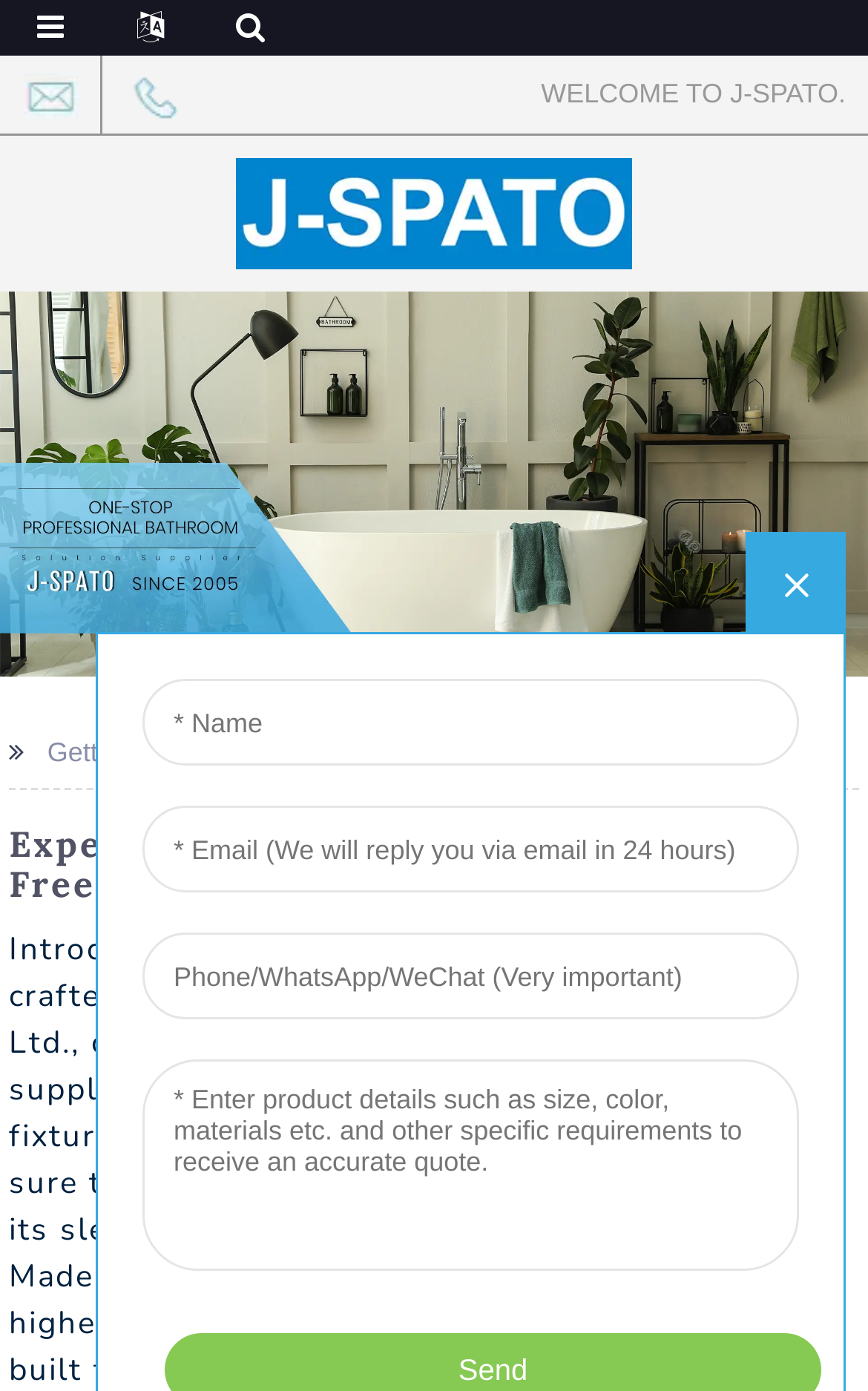Please determine the bounding box coordinates for the element with the description: "admin@j-spato.cn".

[0.0, 0.04, 0.118, 0.096]